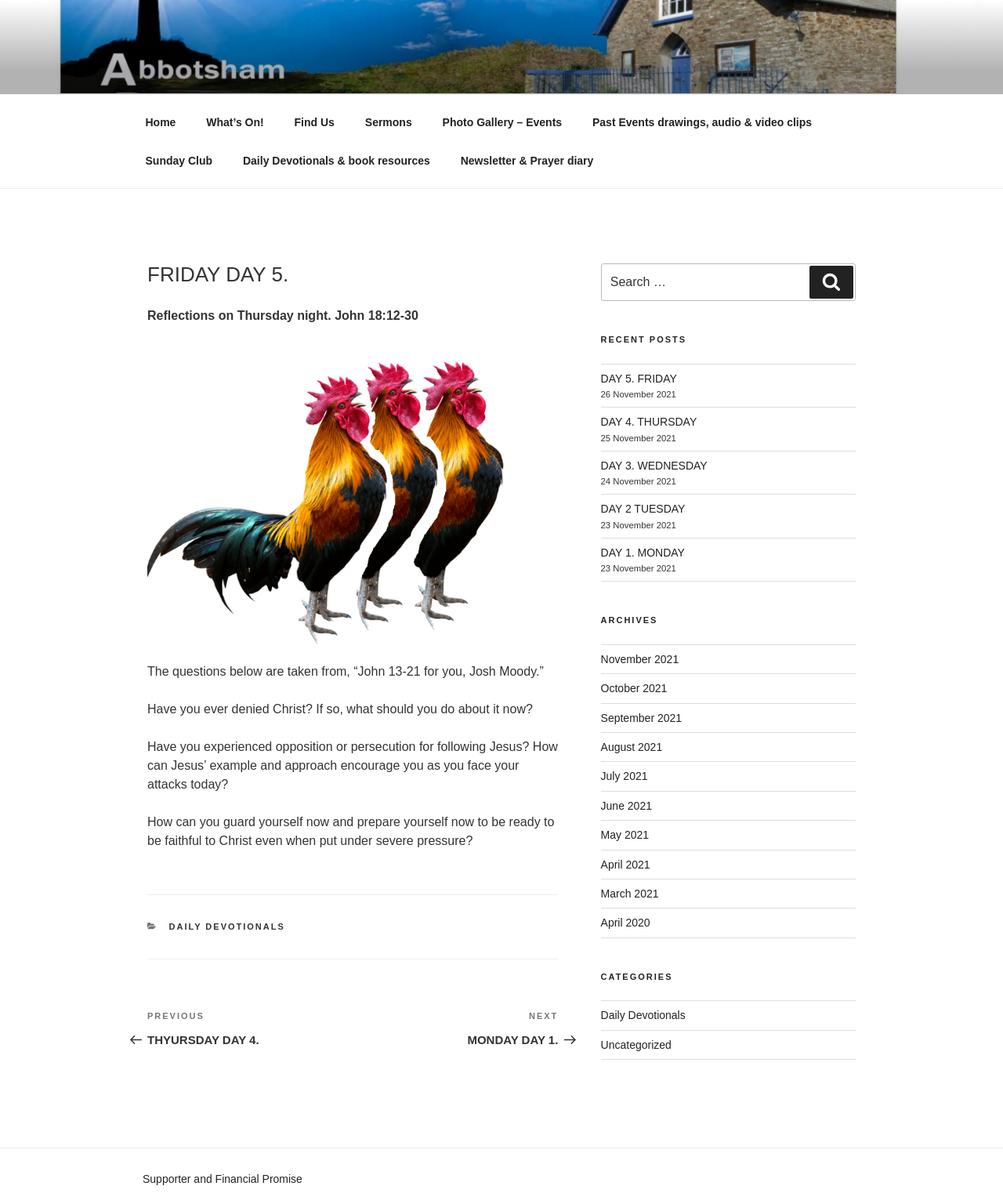Identify the bounding box coordinates of the region that needs to be clicked to carry out this instruction: "Search for something". Provide these coordinates as four float numbers ranging from 0 to 1, i.e., [left, top, right, bottom].

[0.599, 0.219, 0.853, 0.25]